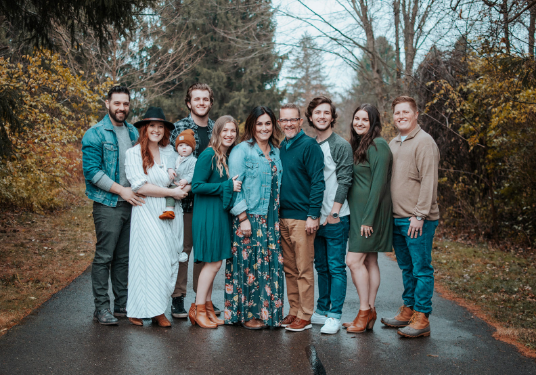Use a single word or phrase to answer the question: What is the dominant color of the women's dresses on the right?

Green